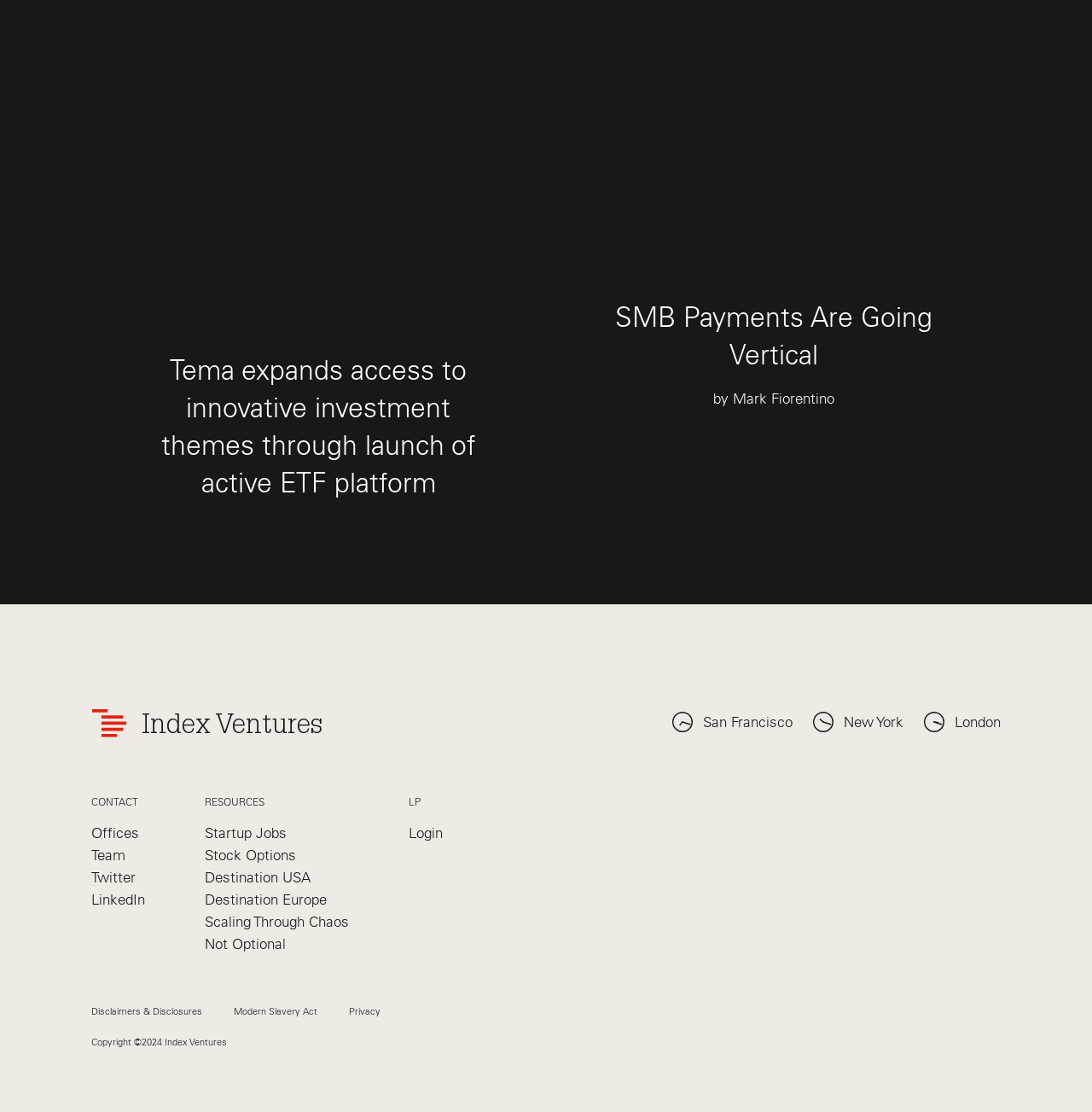Kindly provide the bounding box coordinates of the section you need to click on to fulfill the given instruction: "Read about Tema expanding access to innovative investment themes".

[0.125, 0.073, 0.458, 0.451]